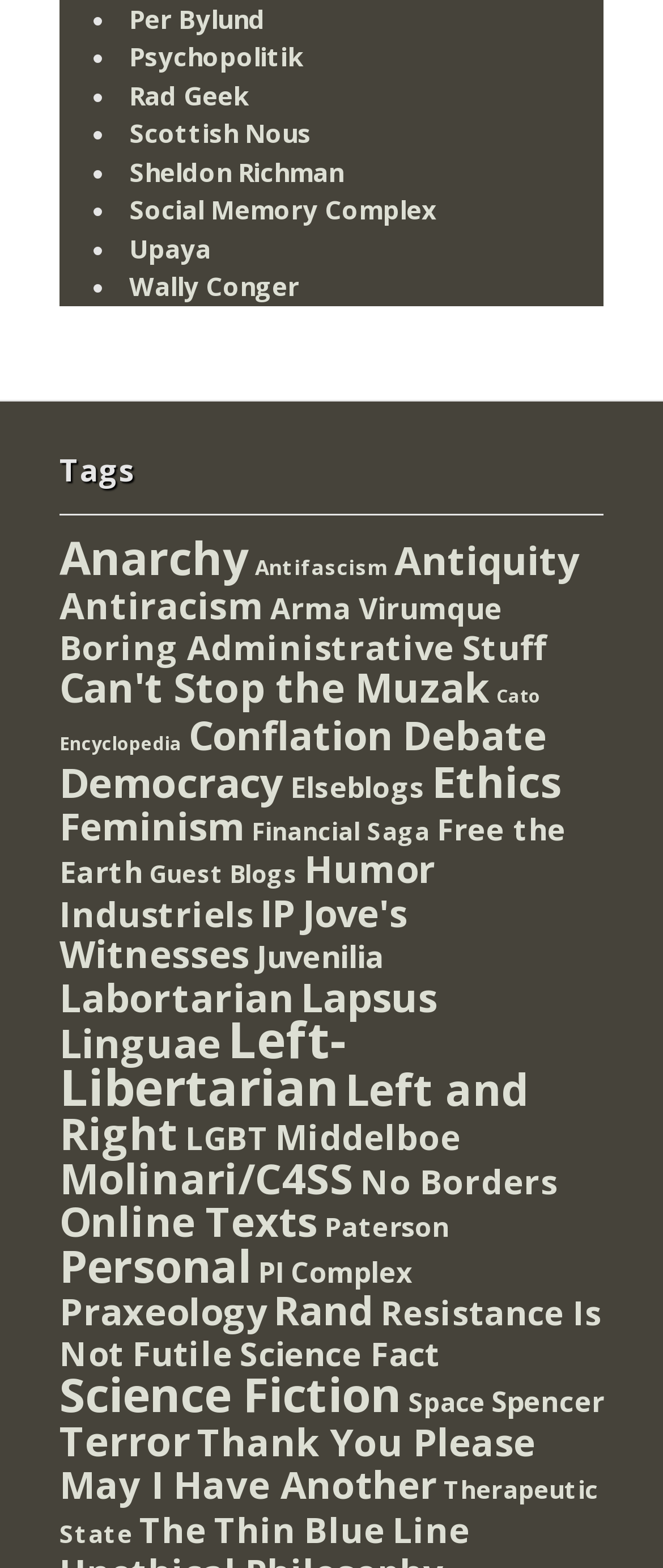What is the name of the category with the most items?
Look at the webpage screenshot and answer the question with a detailed explanation.

I looked at the number of items in each category and found that the category with the most items is Science Fiction, with 962 items.